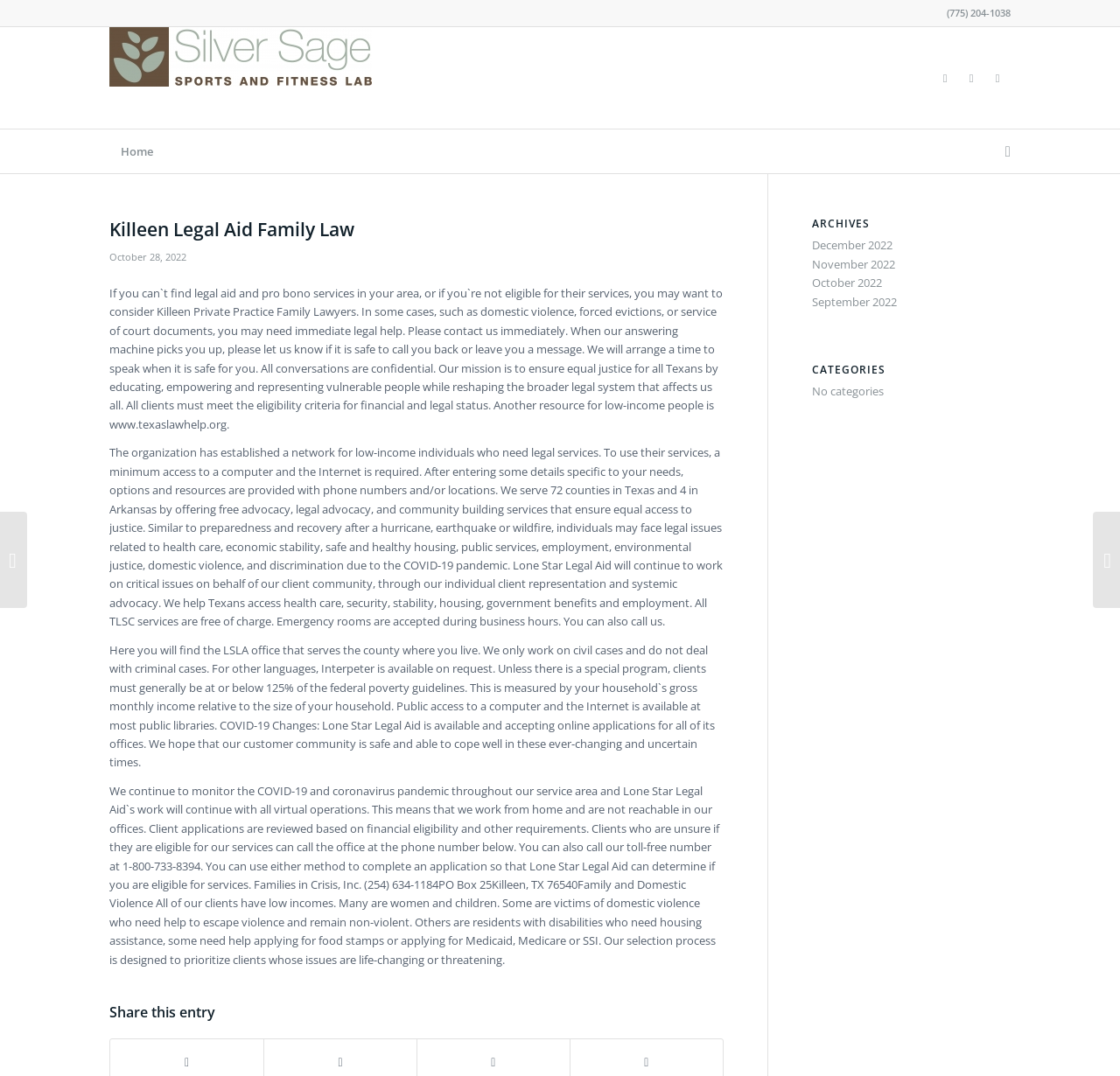Please identify the bounding box coordinates of the area that needs to be clicked to follow this instruction: "Go to Home".

[0.098, 0.12, 0.147, 0.161]